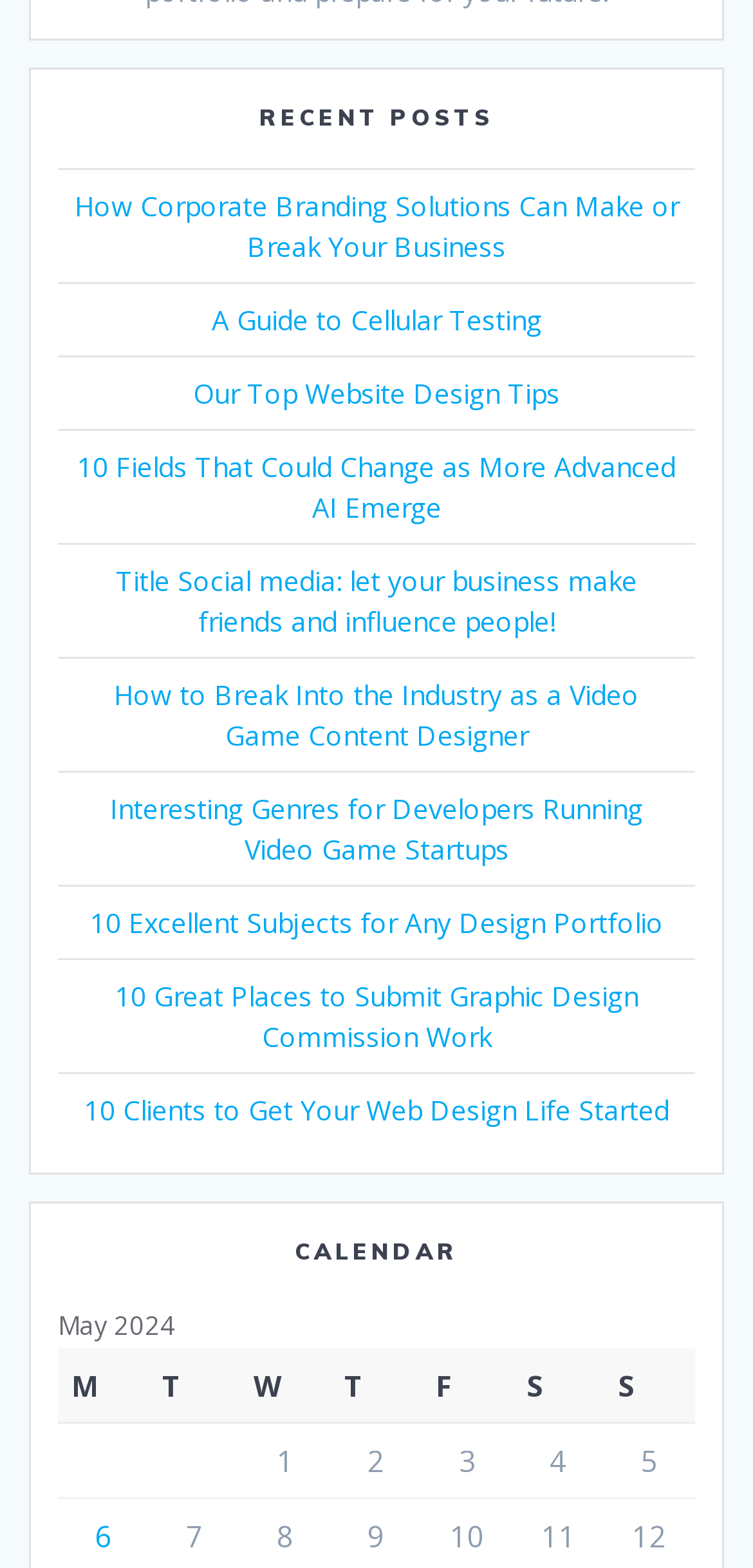How many links are under 'RECENT POSTS'? Using the information from the screenshot, answer with a single word or phrase.

10